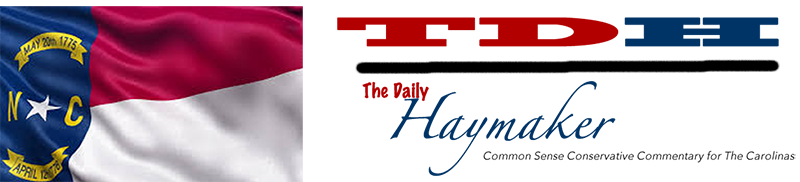Provide an in-depth description of the image you see.

The image showcases the logo of "The Daily Haymaker," a platform providing conservative commentary focused on issues relevant to the Carolinas. The logo prominently features a stylized representation of the North Carolina state flag, which includes the letters "N" and "C," along with notable dates, symbolizing significant moments in North Carolina's history. Adjacent to the flag, the logo includes the initials "TDH" in bold, contrasting colors, highlighting the publication's name. Below this, the full title "The Daily Haymaker" is elegantly scripted in blue, accompanied by the tagline "Common Sense Conservative Commentary for The Carolinas," reinforcing its mission to deliver thoughtful commentary on regional and national issues.